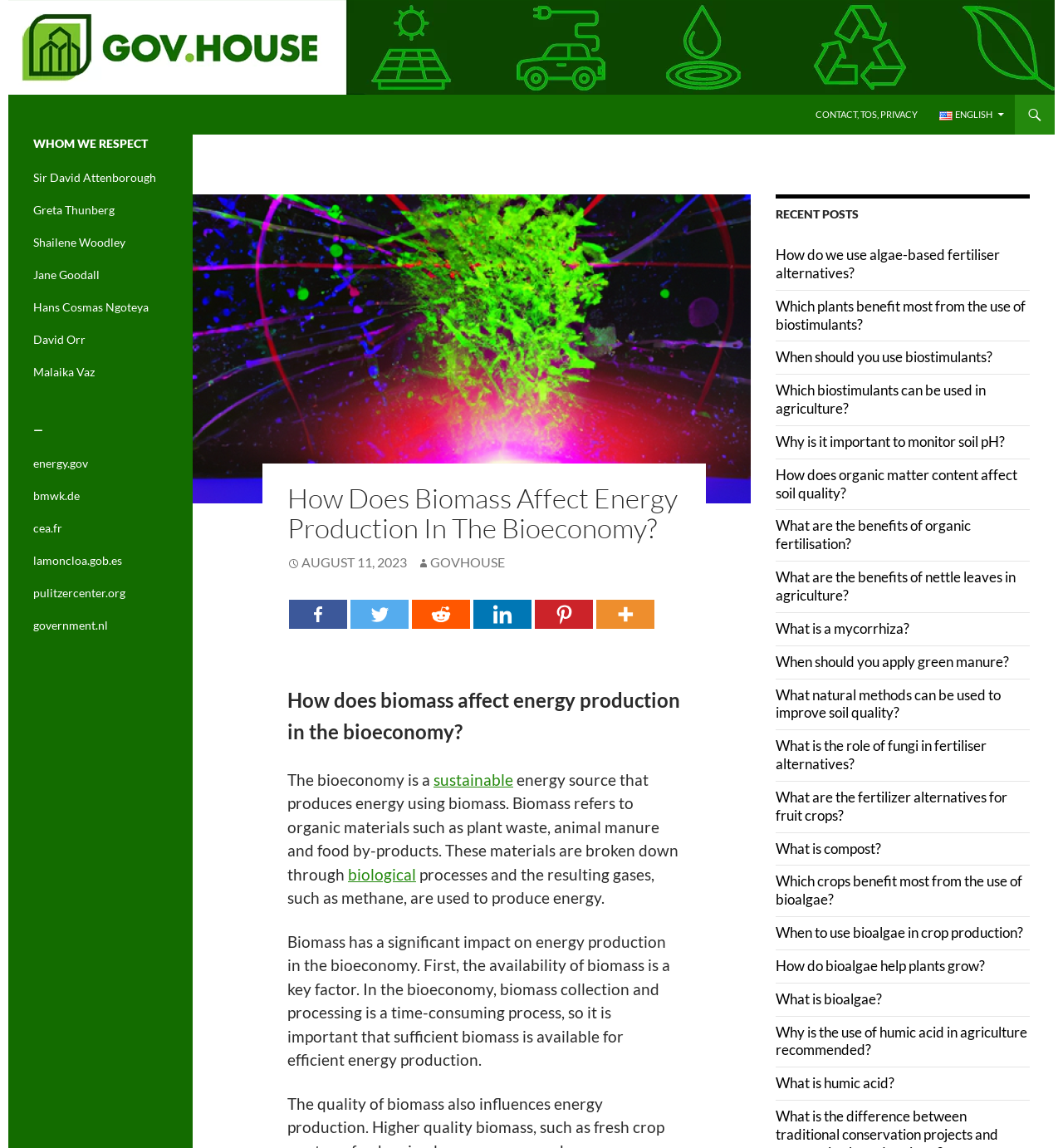Please identify the bounding box coordinates of the region to click in order to complete the given instruction: "Share the article on Facebook". The coordinates should be four float numbers between 0 and 1, i.e., [left, top, right, bottom].

[0.272, 0.523, 0.327, 0.548]